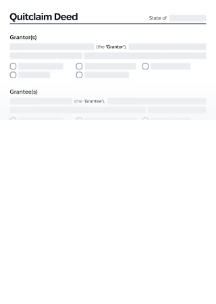In what situations is this form particularly relevant?
Look at the screenshot and respond with a single word or phrase.

When Grantor does not provide warranties